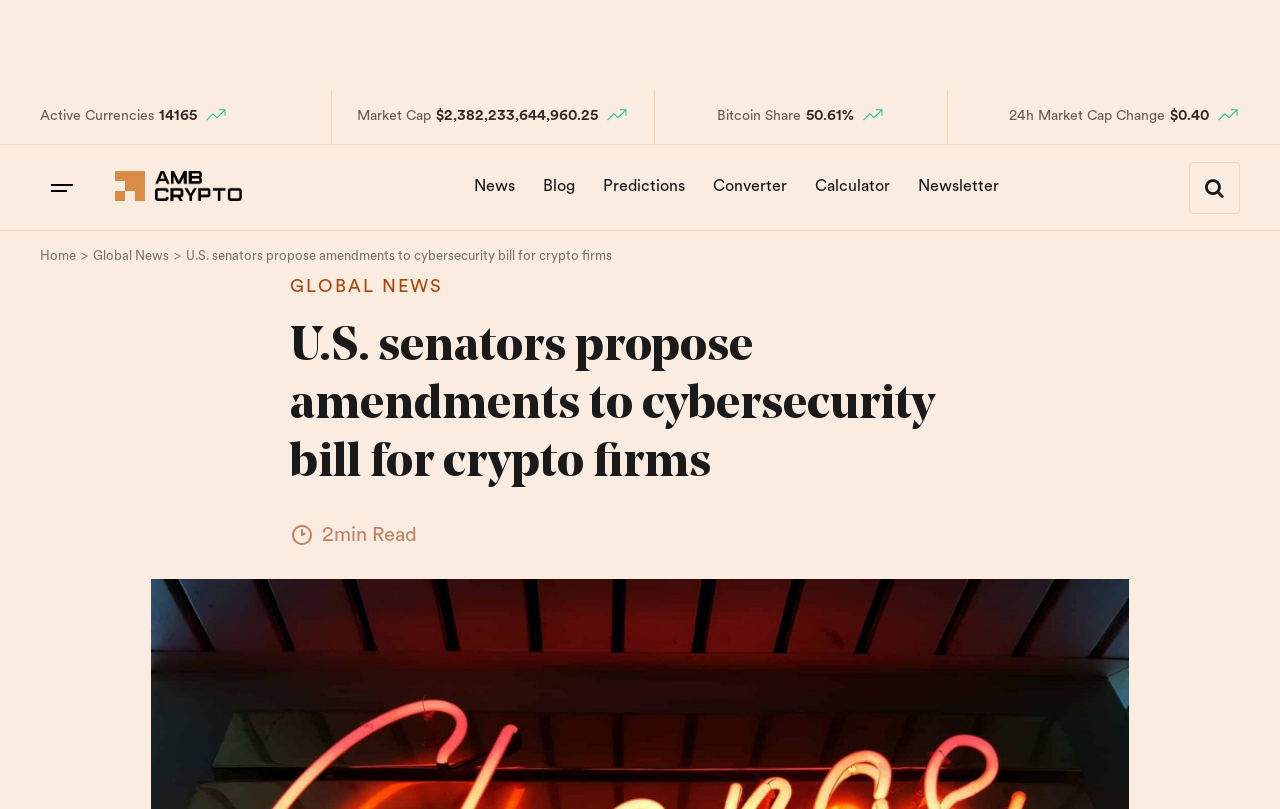Determine the bounding box coordinates of the clickable element necessary to fulfill the instruction: "Go to the News page". Provide the coordinates as four float numbers within the 0 to 1 range, i.e., [left, top, right, bottom].

[0.361, 0.199, 0.412, 0.263]